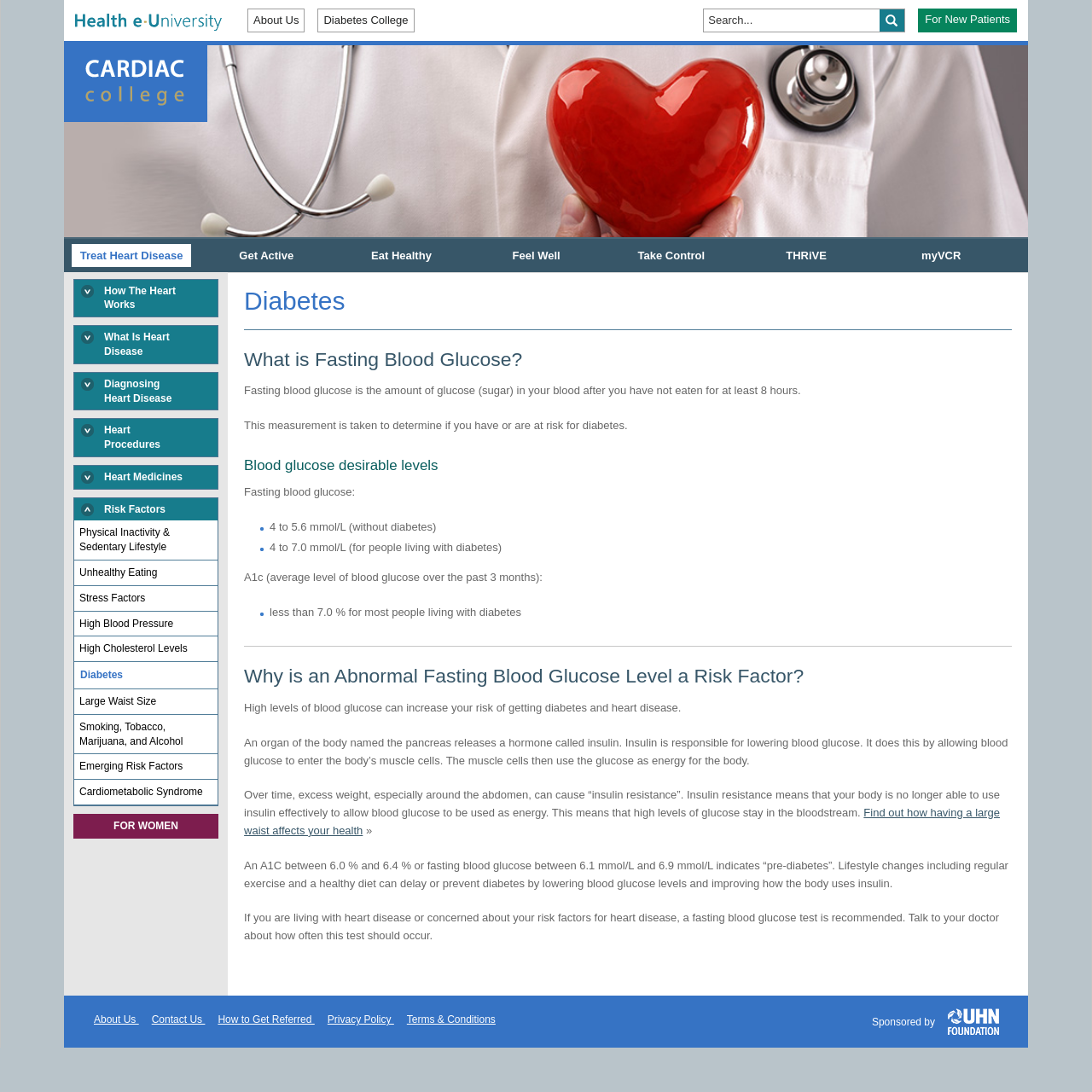Explain in detail what is displayed on the webpage.

The webpage is about diabetes and its relation to heart disease. At the top, there is a navigation bar with links to "Health e-University", "About Us", "Diabetes College", and "For New Patients". On the right side of the navigation bar, there is a search box. Below the navigation bar, there is a main content area with a heading "Diabetes" and a subheading "What is Fasting Blood Glucose?".

The main content area is divided into two sections. The left section has a navigation menu with links to various topics related to heart disease, such as "How The Heart Works", "What Is Heart Disease", "Diagnosing Heart Disease", "Heart Procedures", "Heart Medicines", and "Risk Factors". Each of these links expands to reveal a list of subtopics.

The right section of the main content area displays the content of the selected topic. Currently, it shows information about fasting blood glucose, including a definition and its importance in determining diabetes risk. The text is divided into paragraphs and is accompanied by no images.

At the bottom of the page, there are links to other related topics, including "FOR WOMEN". The overall layout is organized and easy to navigate, with clear headings and concise text.